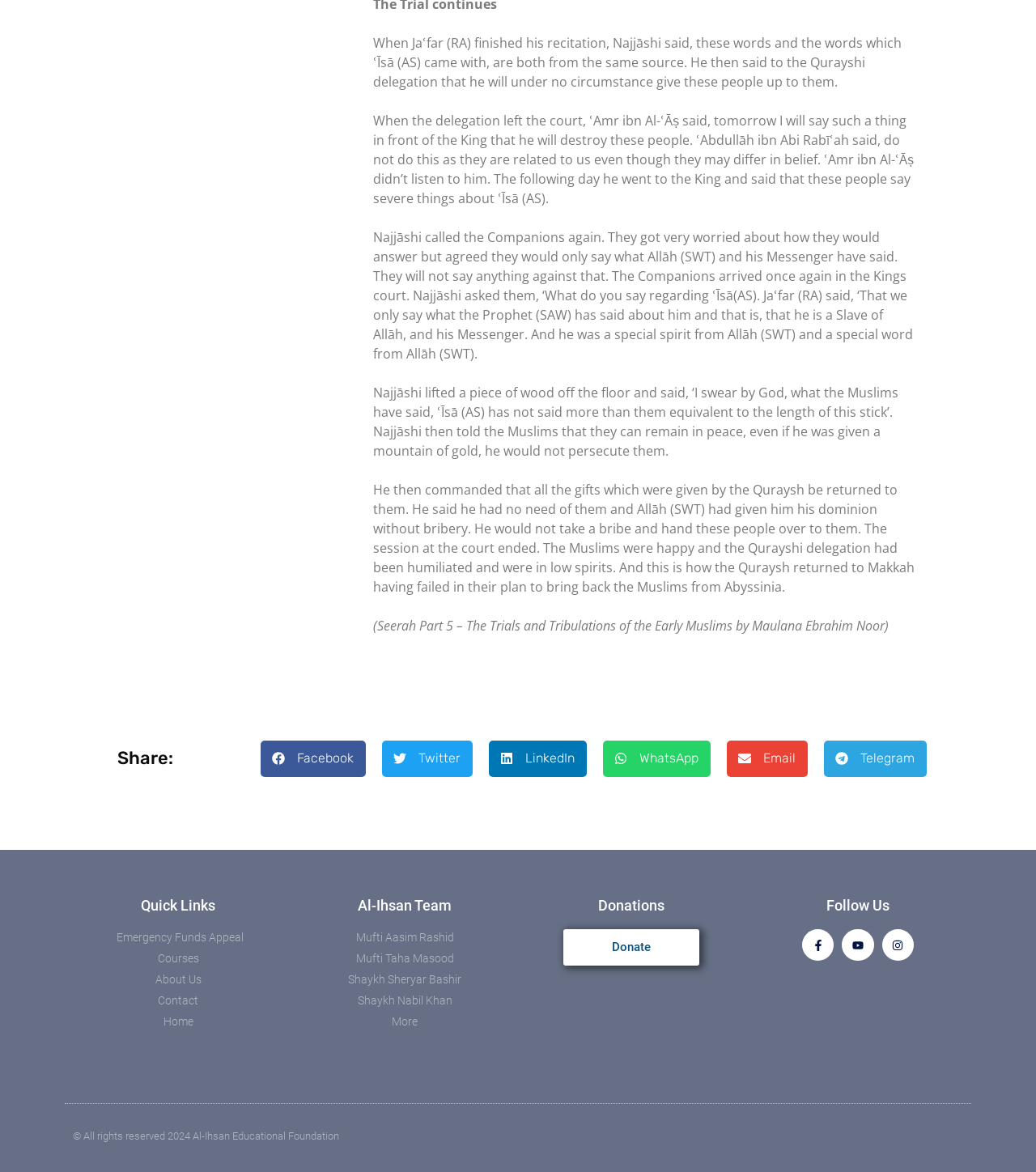Give a concise answer using one word or a phrase to the following question:
Who wrote the book?

Maulana Ebrahim Noor